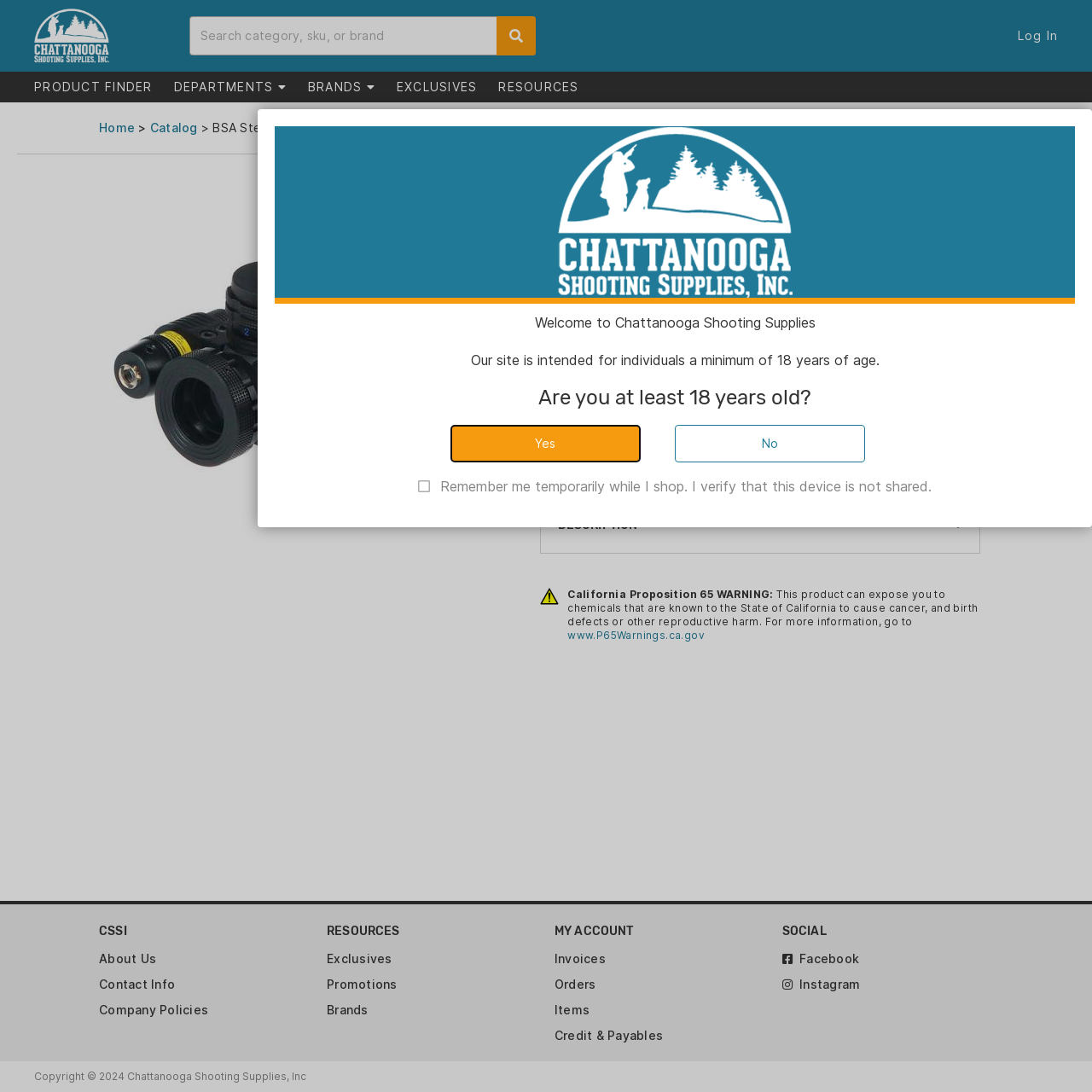Pinpoint the bounding box coordinates of the clickable element to carry out the following instruction: "Log in to your account."

[0.932, 0.019, 0.969, 0.047]